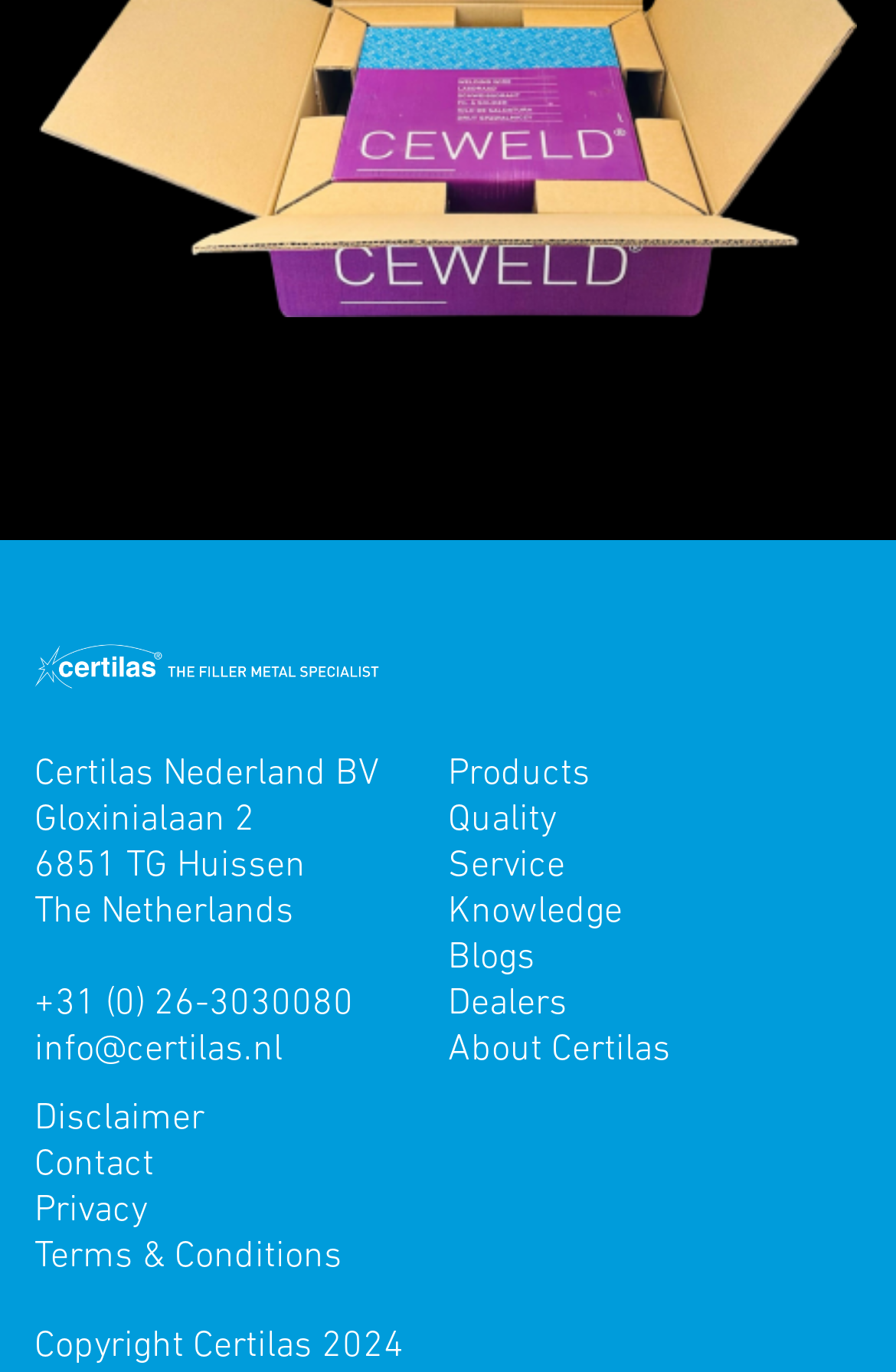Please provide the bounding box coordinates for the element that needs to be clicked to perform the following instruction: "Visit the Campus Tours page". The coordinates should be given as four float numbers between 0 and 1, i.e., [left, top, right, bottom].

None